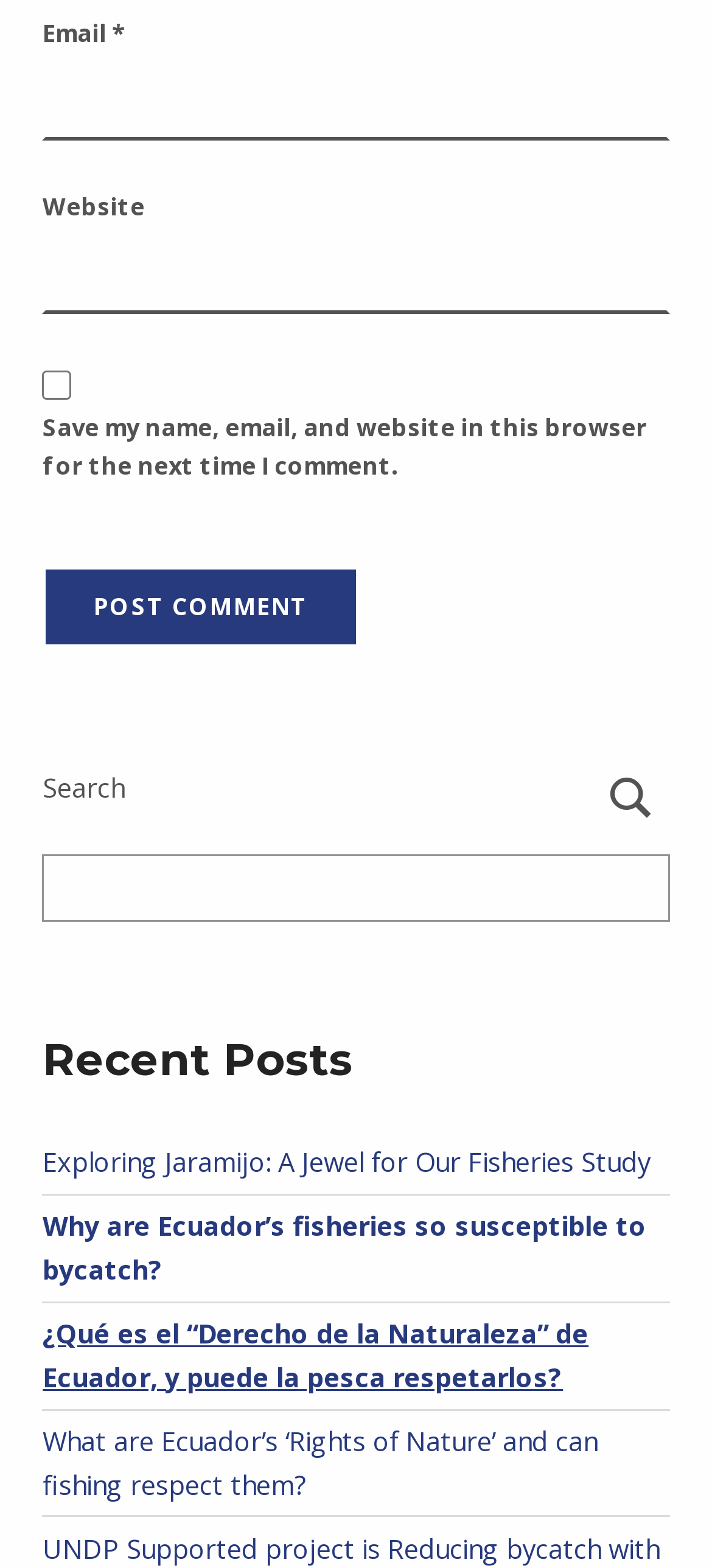What is the purpose of the checkbox?
Answer the question with as much detail as you can, using the image as a reference.

The checkbox is labeled 'Save my name, email, and website in this browser for the next time I comment.' This suggests that its purpose is to save the user's comment information for future use.